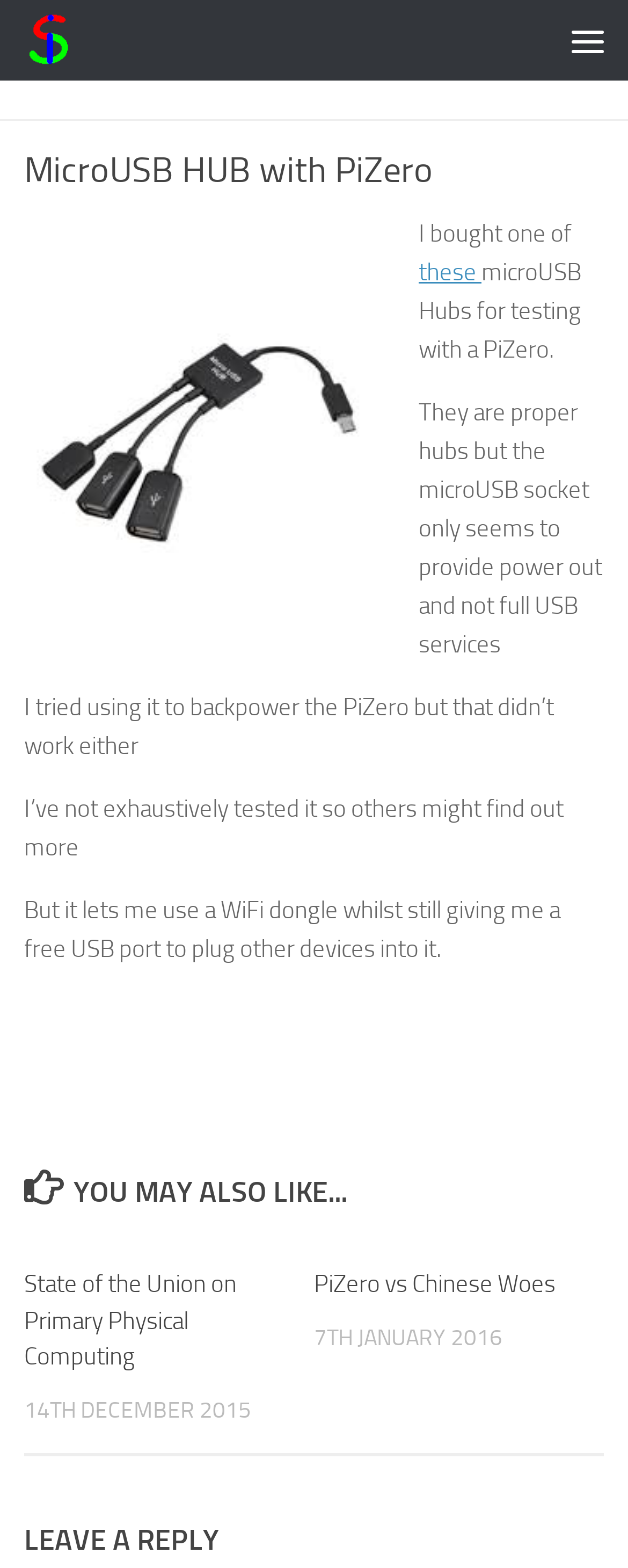Identify the bounding box coordinates for the UI element described as follows: 0. Use the format (top-left x, top-left y, bottom-right x, bottom-right y) and ensure all values are floating point numbers between 0 and 1.

[0.866, 0.801, 0.959, 0.833]